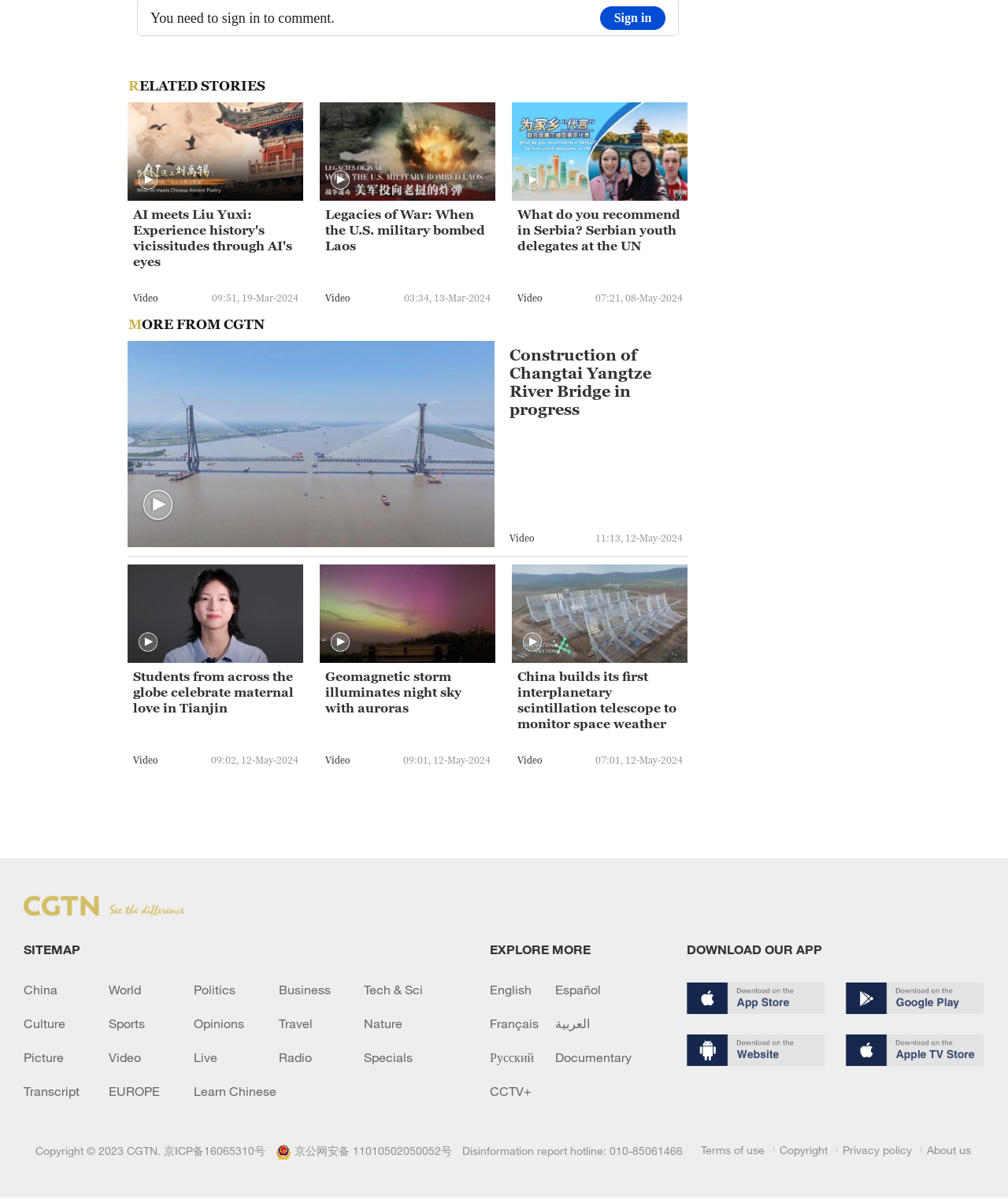Please find the bounding box coordinates of the element that must be clicked to perform the given instruction: "Click the 'MORE FROM CGTN' button". The coordinates should be four float numbers from 0 to 1, i.e., [left, top, right, bottom].

[0.139, 0.409, 0.173, 0.437]